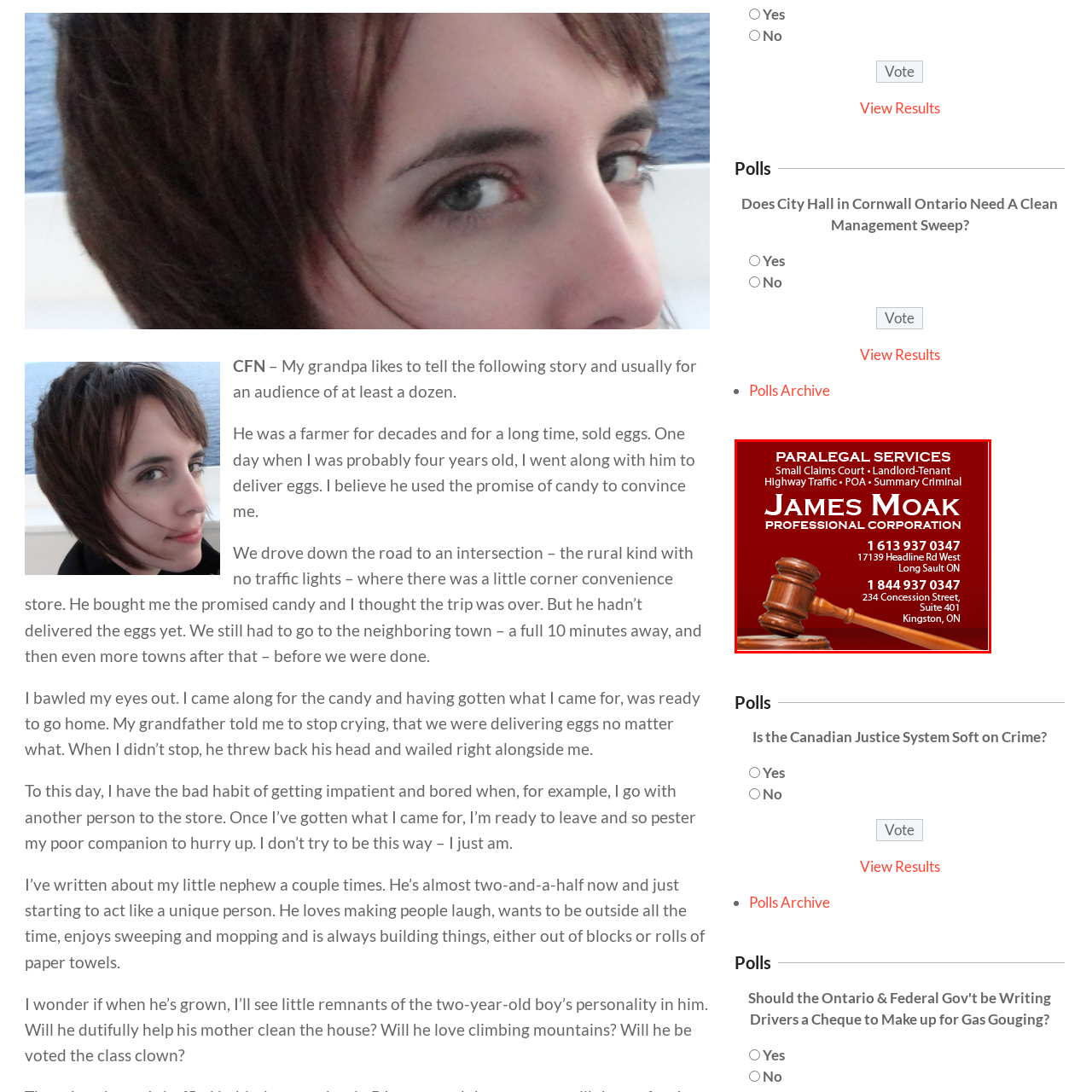How many contact numbers are provided in the image?
Consider the portion of the image within the red bounding box and answer the question as detailed as possible, referencing the visible details.

The caption states that the layout includes two contact numbers: one for Long Sault and another for Kingston, along with their respective addresses.